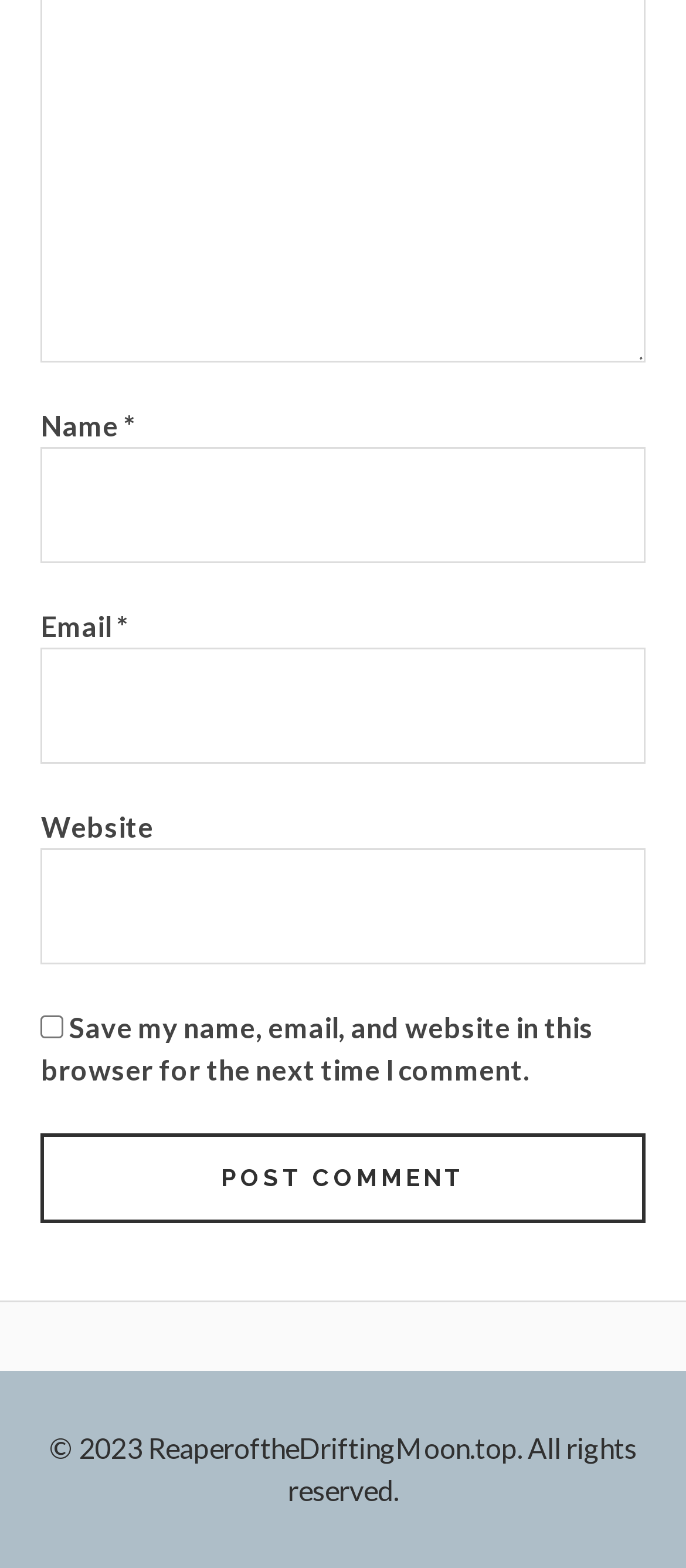Using the webpage screenshot, find the UI element described by parent_node: Name * name="author". Provide the bounding box coordinates in the format (top-left x, top-left y, bottom-right x, bottom-right y), ensuring all values are floating point numbers between 0 and 1.

[0.06, 0.285, 0.94, 0.359]